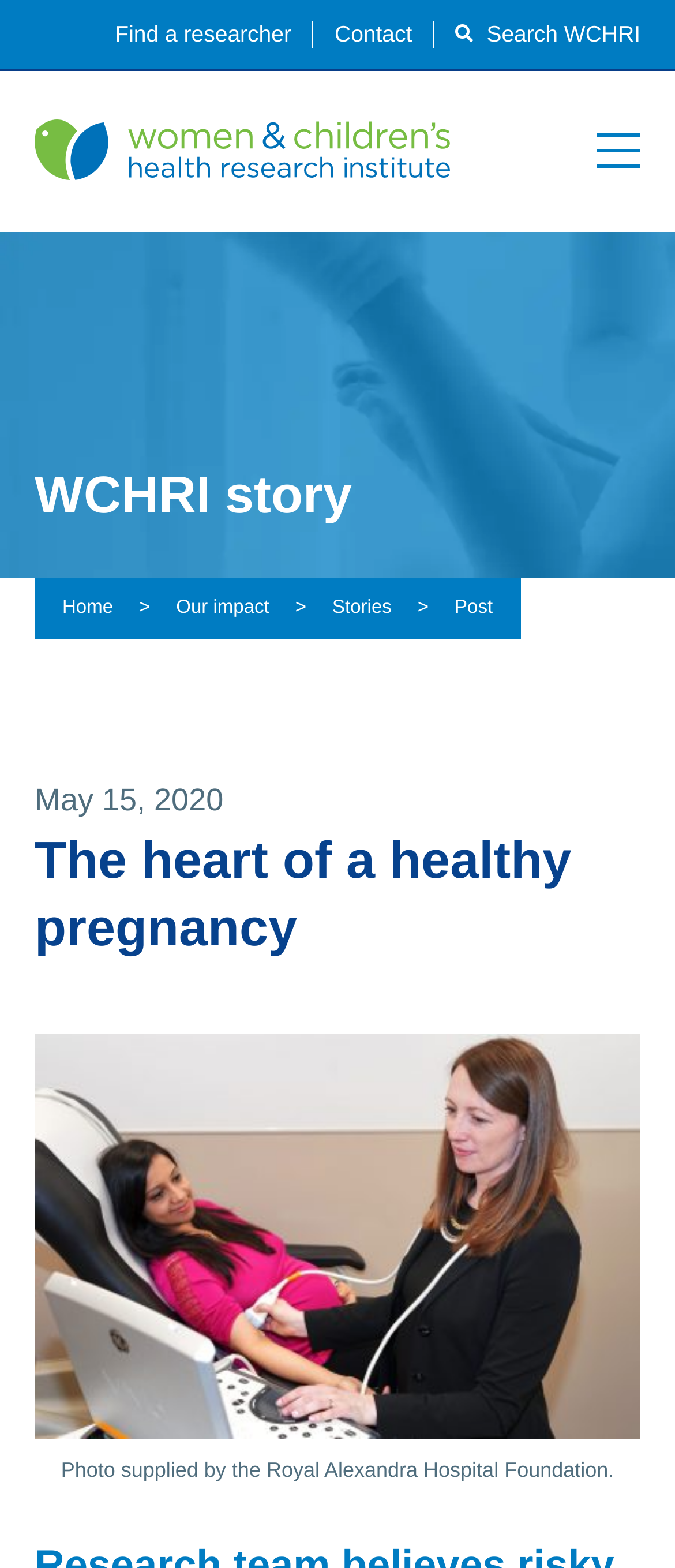Identify the bounding box for the UI element that is described as follows: "Find a researcher".

[0.17, 0.013, 0.432, 0.03]